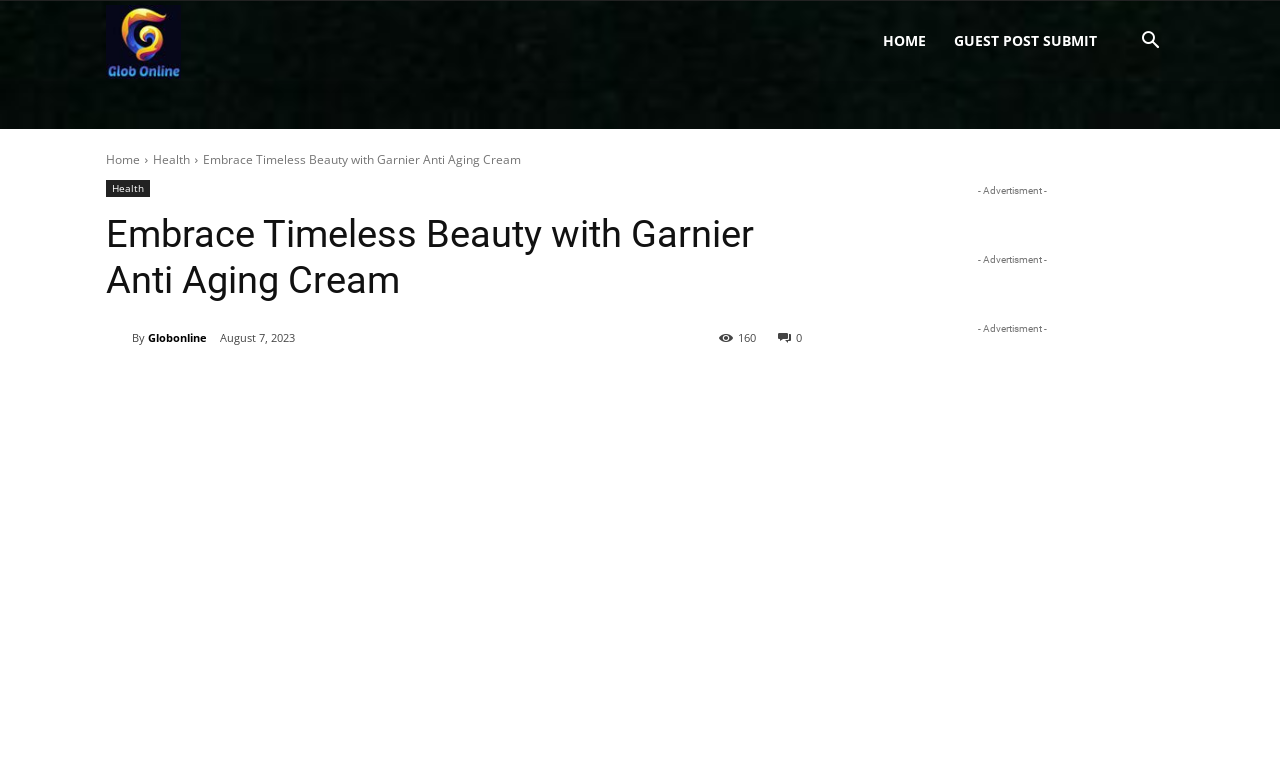Please look at the image and answer the question with a detailed explanation: What is the category of this article?

The category of this article can be determined by looking at the links in the navigation menu, which include 'Home' and 'Health', indicating that this article belongs to the 'Health' category.